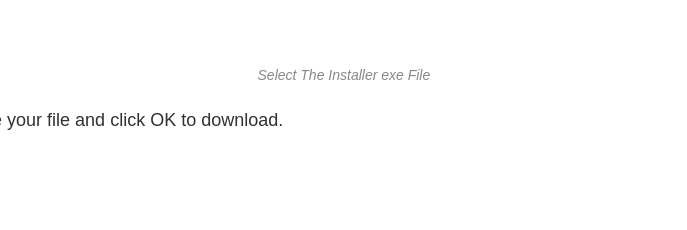Describe every aspect of the image in detail.

In this instructional image, users are guided to select a specific executable file, indicated by the text "Select The Installer exe File." This step is part of a multi-step process, specifically Step 7, which details how to initiate the download of a file. Below the image, further instructions prompt users to save the selected file and click "OK" to complete the download. The layout suggests a straightforward approach, enhancing usability for individuals looking to download and install software efficiently.